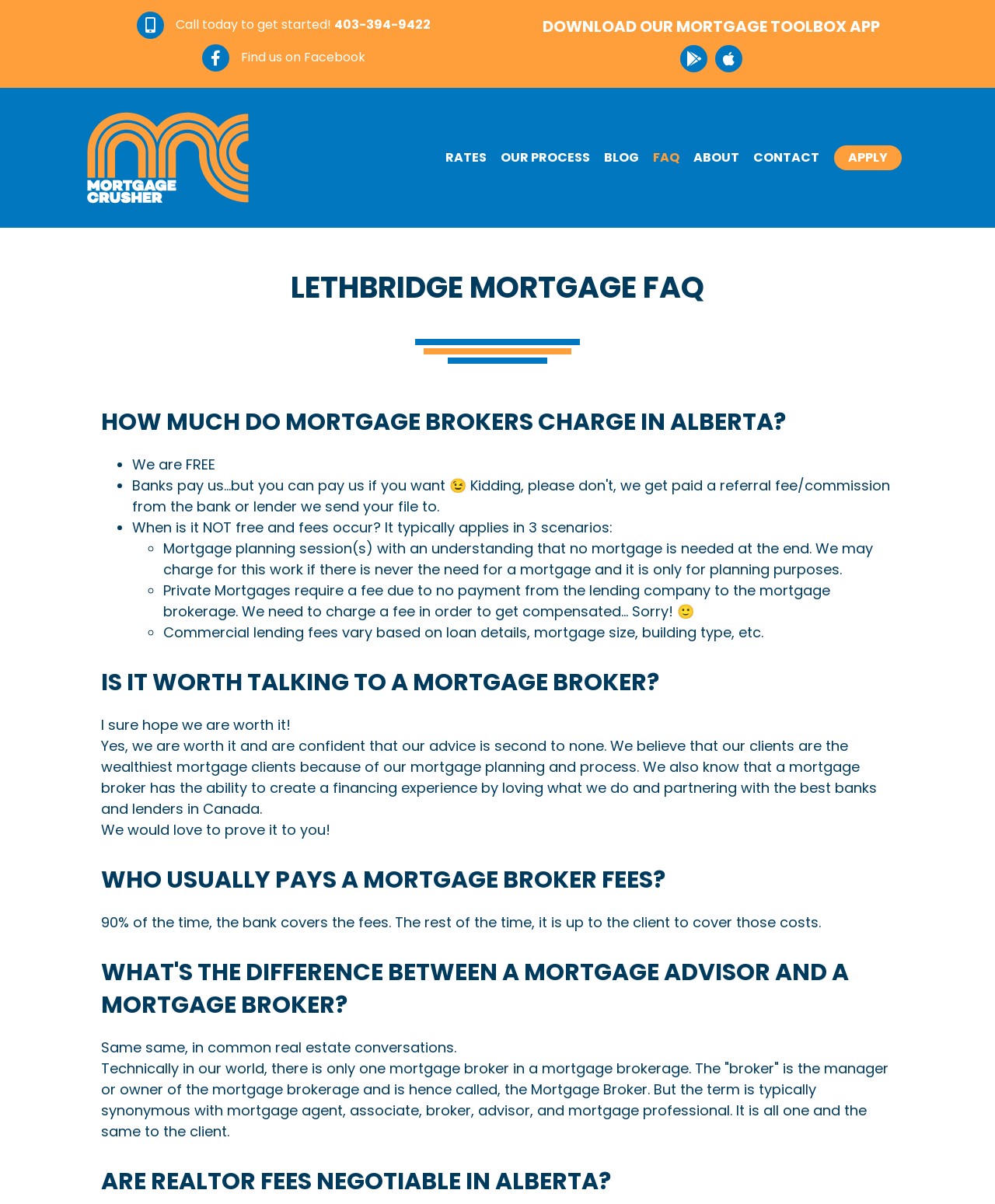Specify the bounding box coordinates for the region that must be clicked to perform the given instruction: "Read the FAQ".

[0.649, 0.114, 0.69, 0.148]